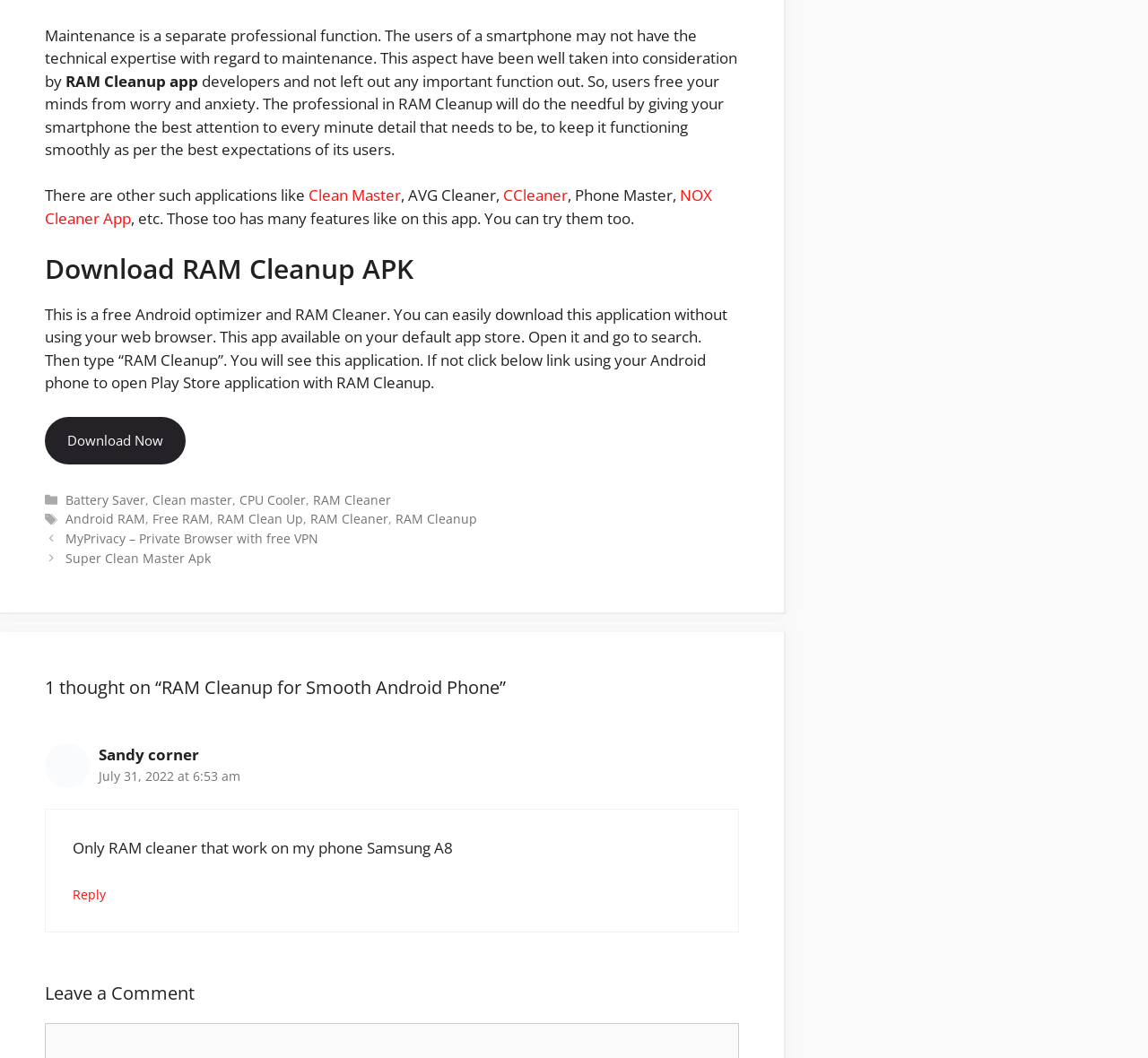Using floating point numbers between 0 and 1, provide the bounding box coordinates in the format (top-left x, top-left y, bottom-right x, bottom-right y). Locate the UI element described here: FMND

None